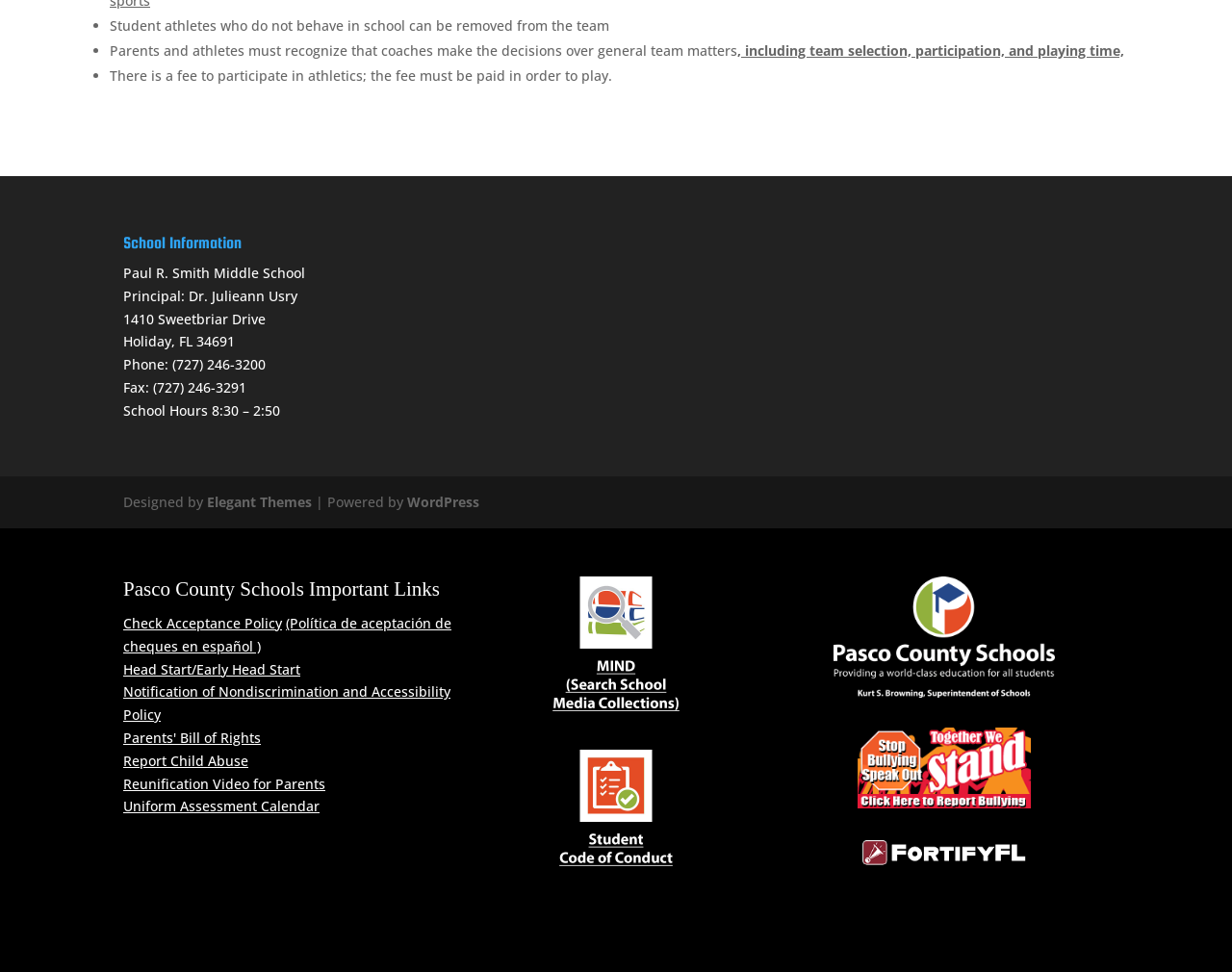Pinpoint the bounding box coordinates of the clickable area necessary to execute the following instruction: "Get fortifyfl". The coordinates should be given as four float numbers between 0 and 1, namely [left, top, right, bottom].

[0.696, 0.877, 0.837, 0.896]